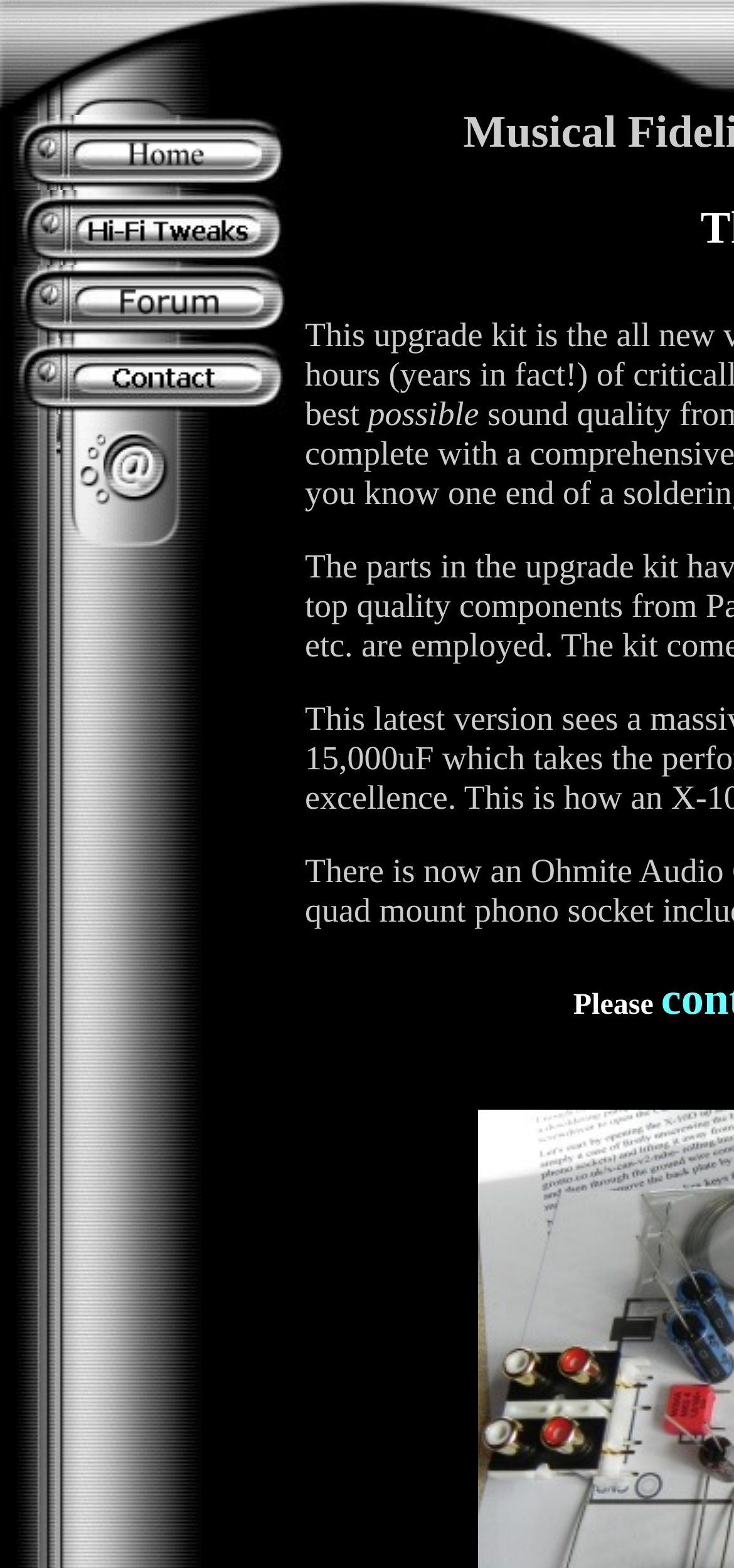Determine the bounding box coordinates for the UI element described. Format the coordinates as (top-left x, top-left y, bottom-right x, bottom-right y) and ensure all values are between 0 and 1. Element description: alt="home"

[0.0, 0.106, 0.415, 0.126]